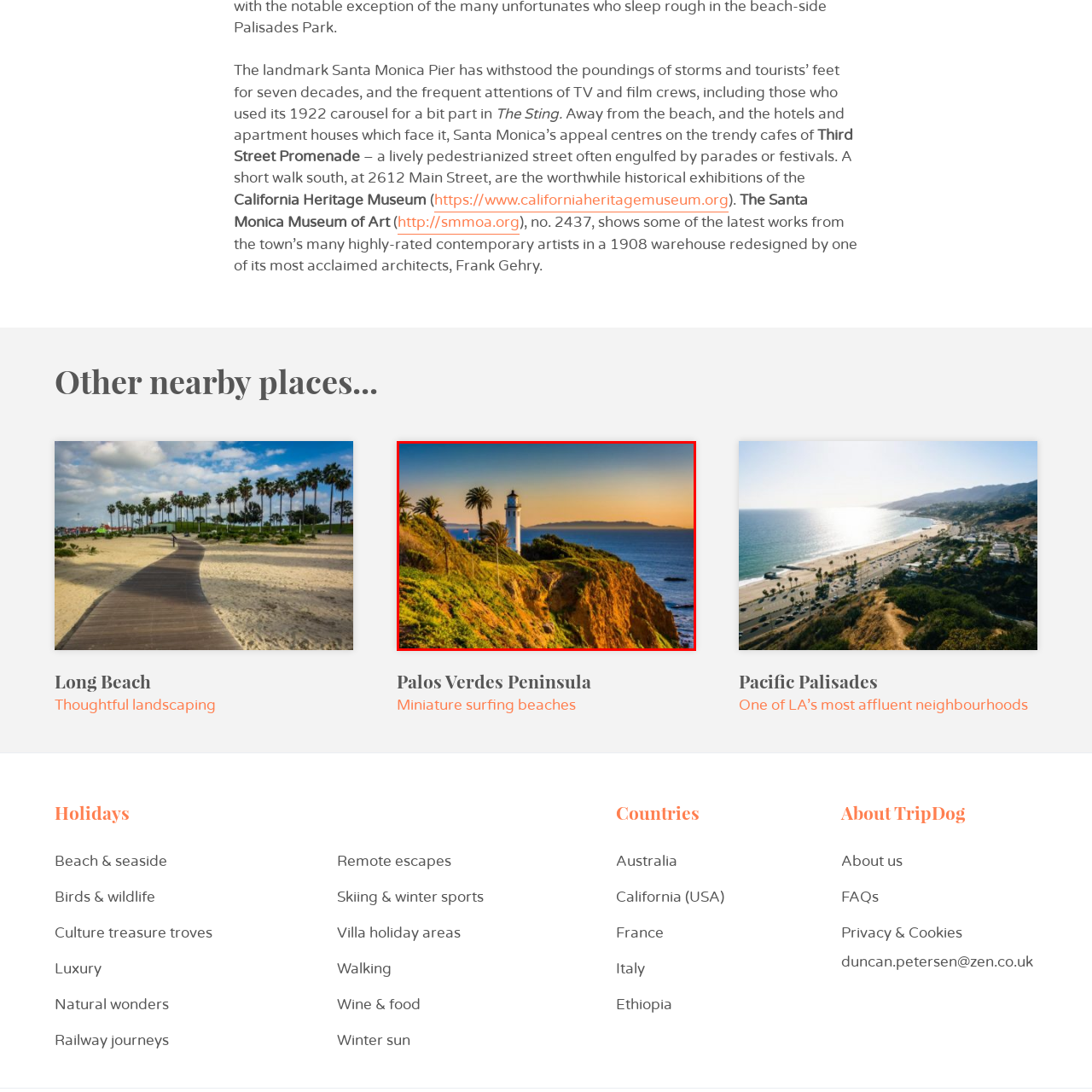What is the location of the lighthouse?
Inspect the image enclosed by the red bounding box and provide a detailed and comprehensive answer to the question.

The caption suggests that the location of the lighthouse is likely within the Palos Verdes Peninsula area, which is known for its stunning vistas and natural treasures, and is situated along the California coastline.